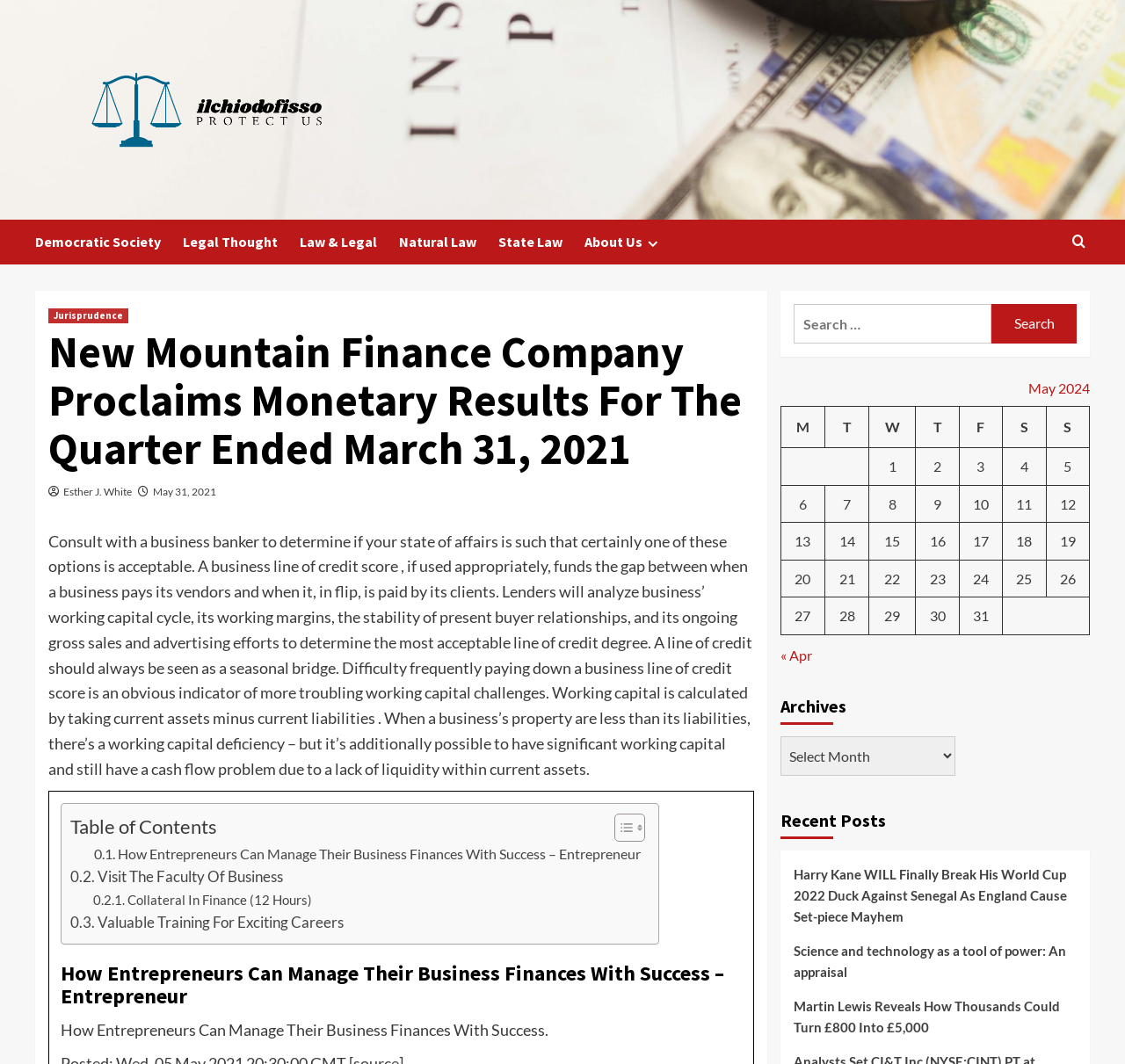Please specify the bounding box coordinates for the clickable region that will help you carry out the instruction: "Click the 'About Us' link".

[0.52, 0.207, 0.609, 0.248]